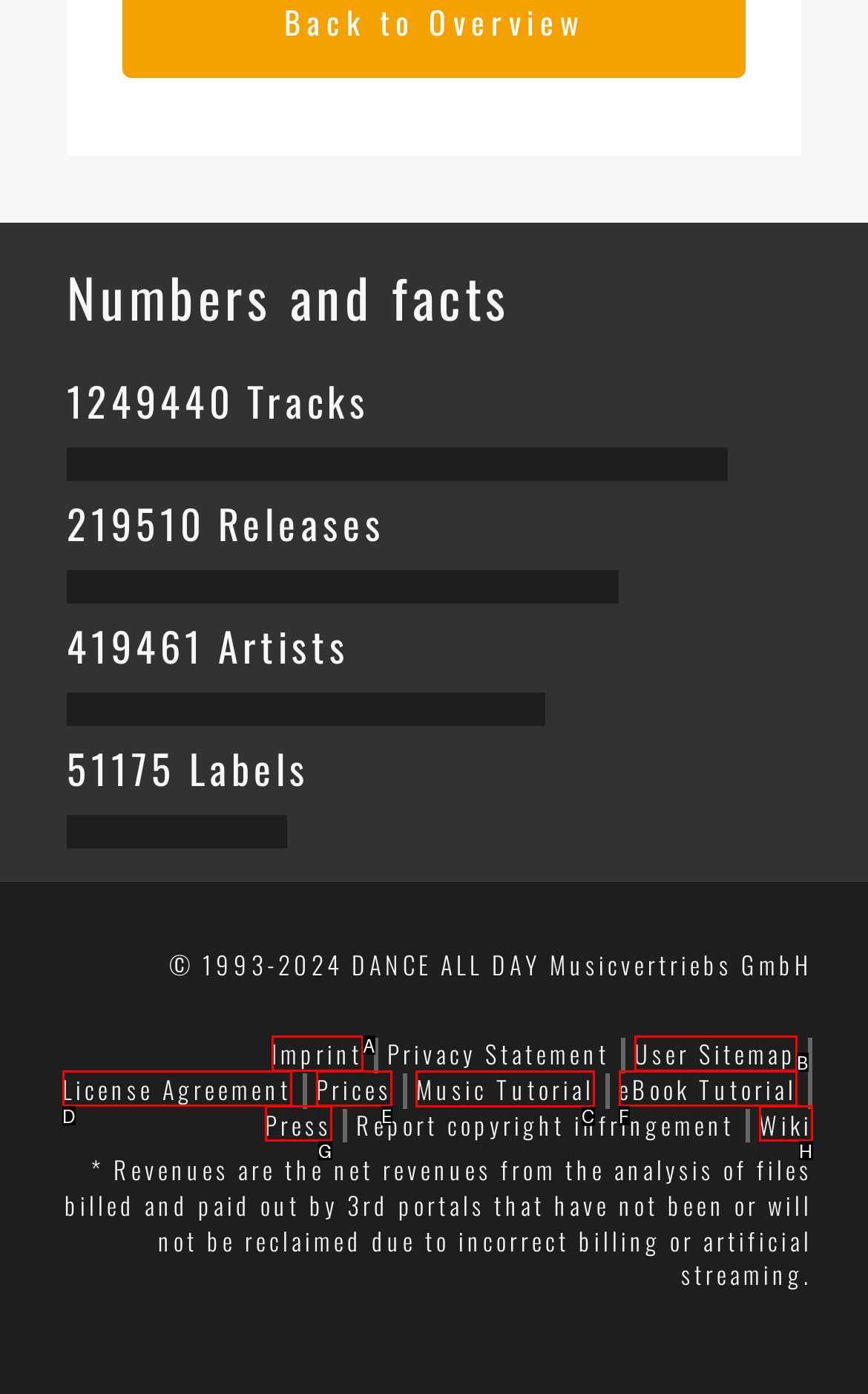Figure out which option to click to perform the following task: Check music tutorial
Provide the letter of the correct option in your response.

C